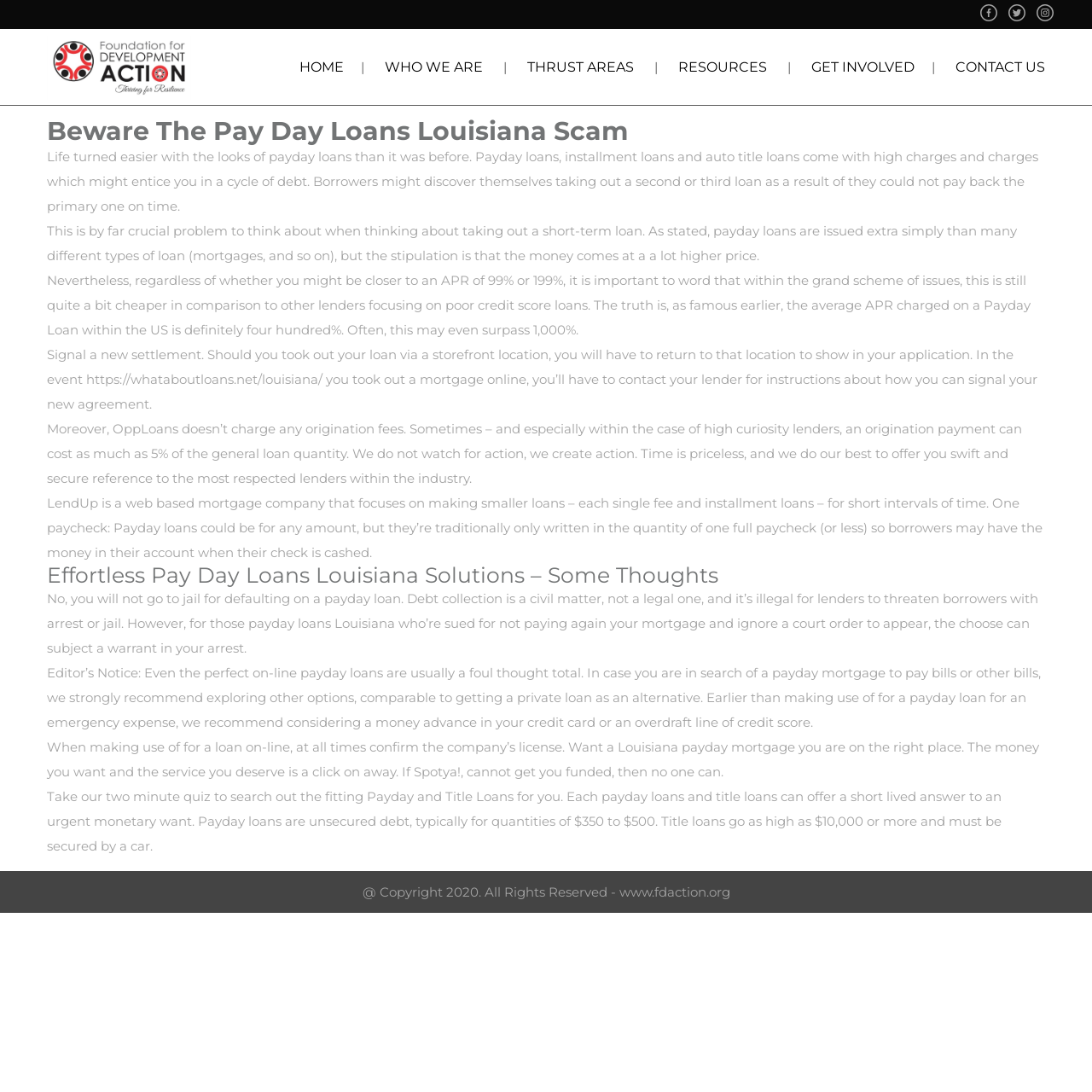What is the purpose of the webpage?
Could you give a comprehensive explanation in response to this question?

I analyzed the content of the webpage, including the headings and static text, and found that the purpose of the webpage is to warn people about the potential scams and risks associated with payday loans in Louisiana. The webpage provides information and advice to help people make informed decisions.